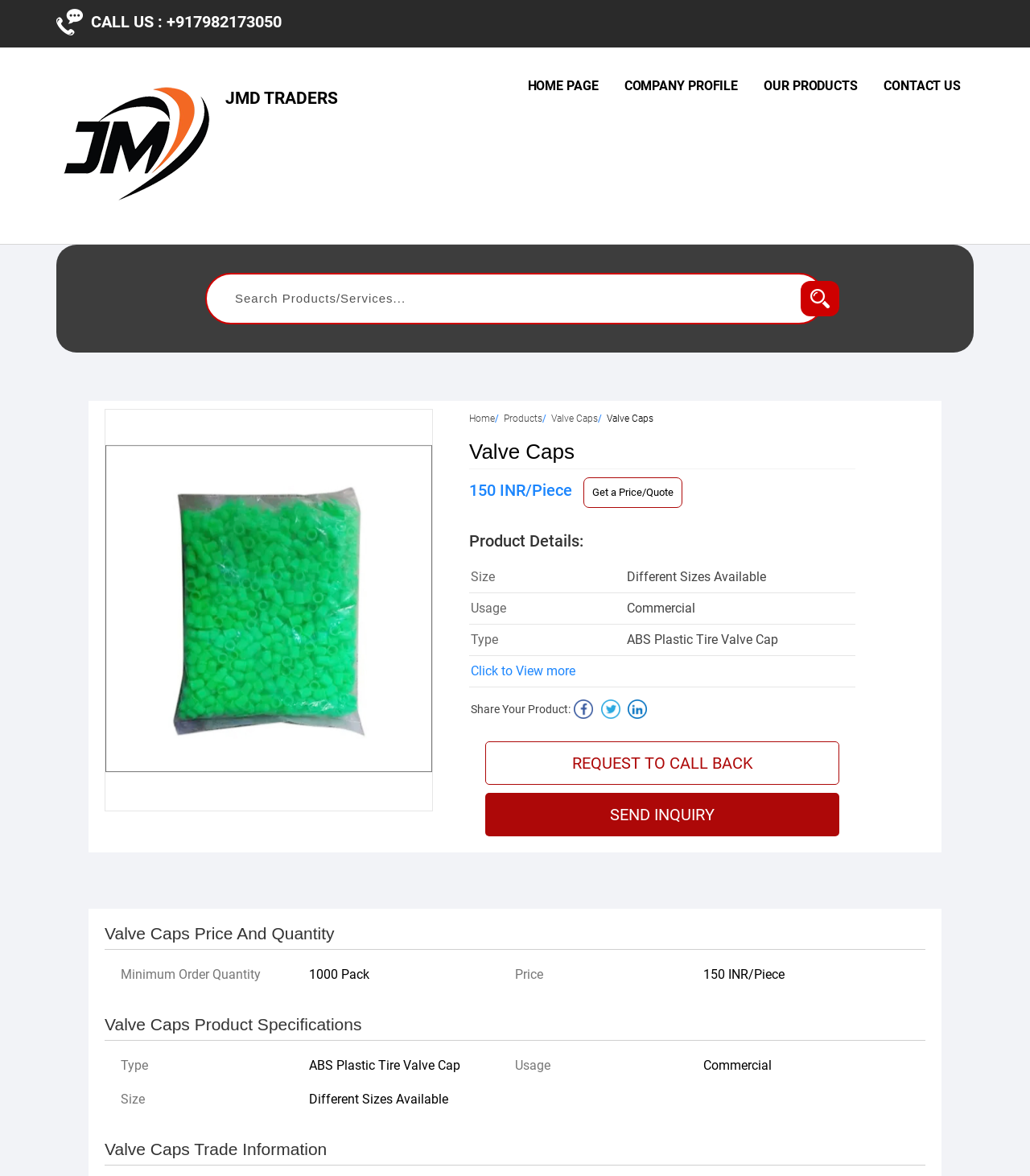Please locate the bounding box coordinates of the element that should be clicked to achieve the given instruction: "Click the 'Search' button".

[0.777, 0.239, 0.815, 0.269]